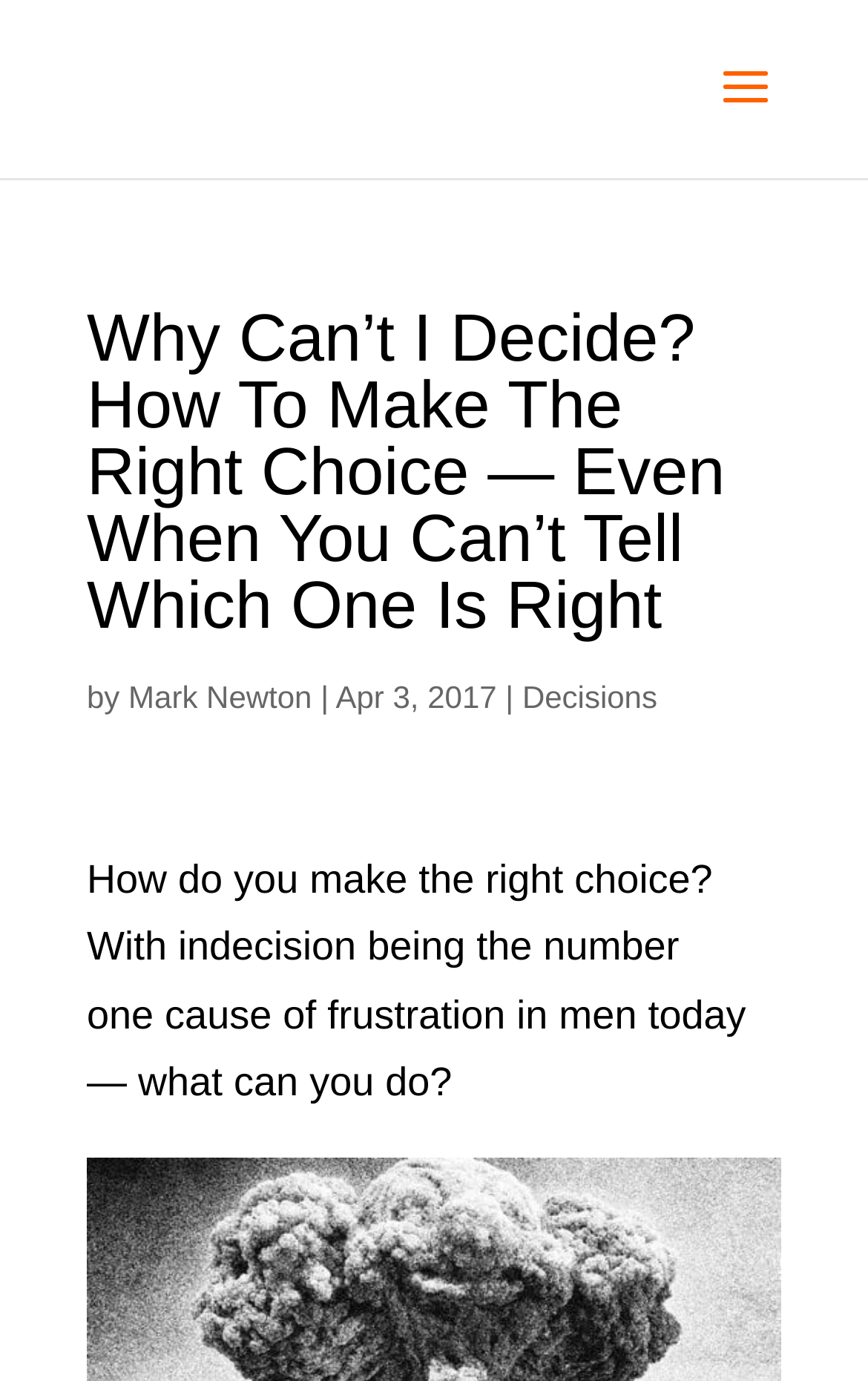Locate and extract the text of the main heading on the webpage.

Why Can’t I Decide? How To Make The Right Choice — Even When You Can’t Tell Which One Is Right